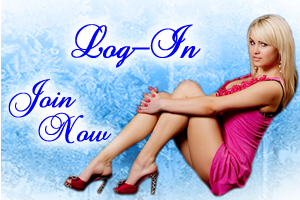Describe the image with as much detail as possible.

The image features a stunning young woman seated elegantly against a soft, icy blue background, suggesting a serene yet inviting atmosphere. She is dressed in a form-fitting pink dress, showcasing her confident demeanor. The composition of the image draws attention to her stylish appearance, with her long blonde hair cascading over her shoulders. 

Emphasizing the call to action, the text "Log-In" and "Join Now" is displayed in an elegant, flowing script, suggesting an opportunity for viewers to connect or participate in an online community. The use of vibrant colors and the model's poised posture collectively create an appealing invitation for potential users to engage further with the platform.